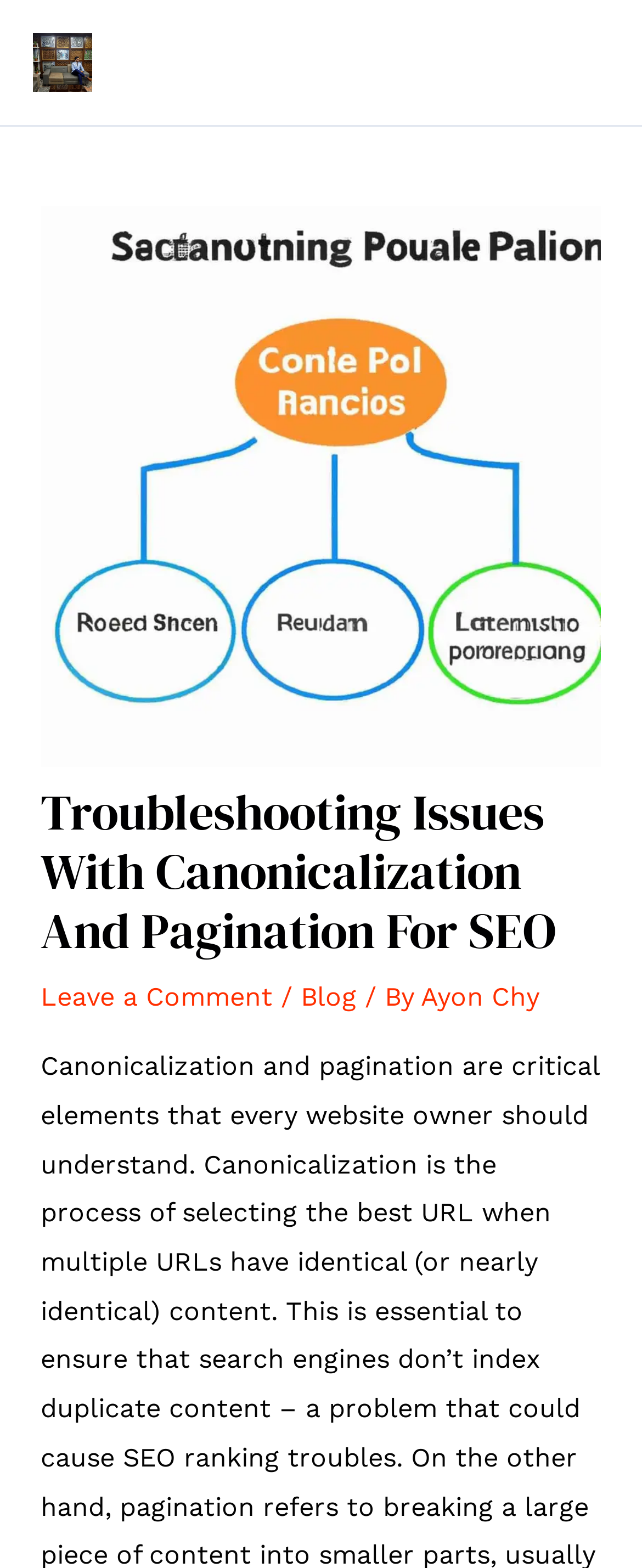Is there an image of the author on the page?
Based on the visual details in the image, please answer the question thoroughly.

I found an image located next to the link 'ayon chowdhury' at the top of the page, which is likely an image of the author.